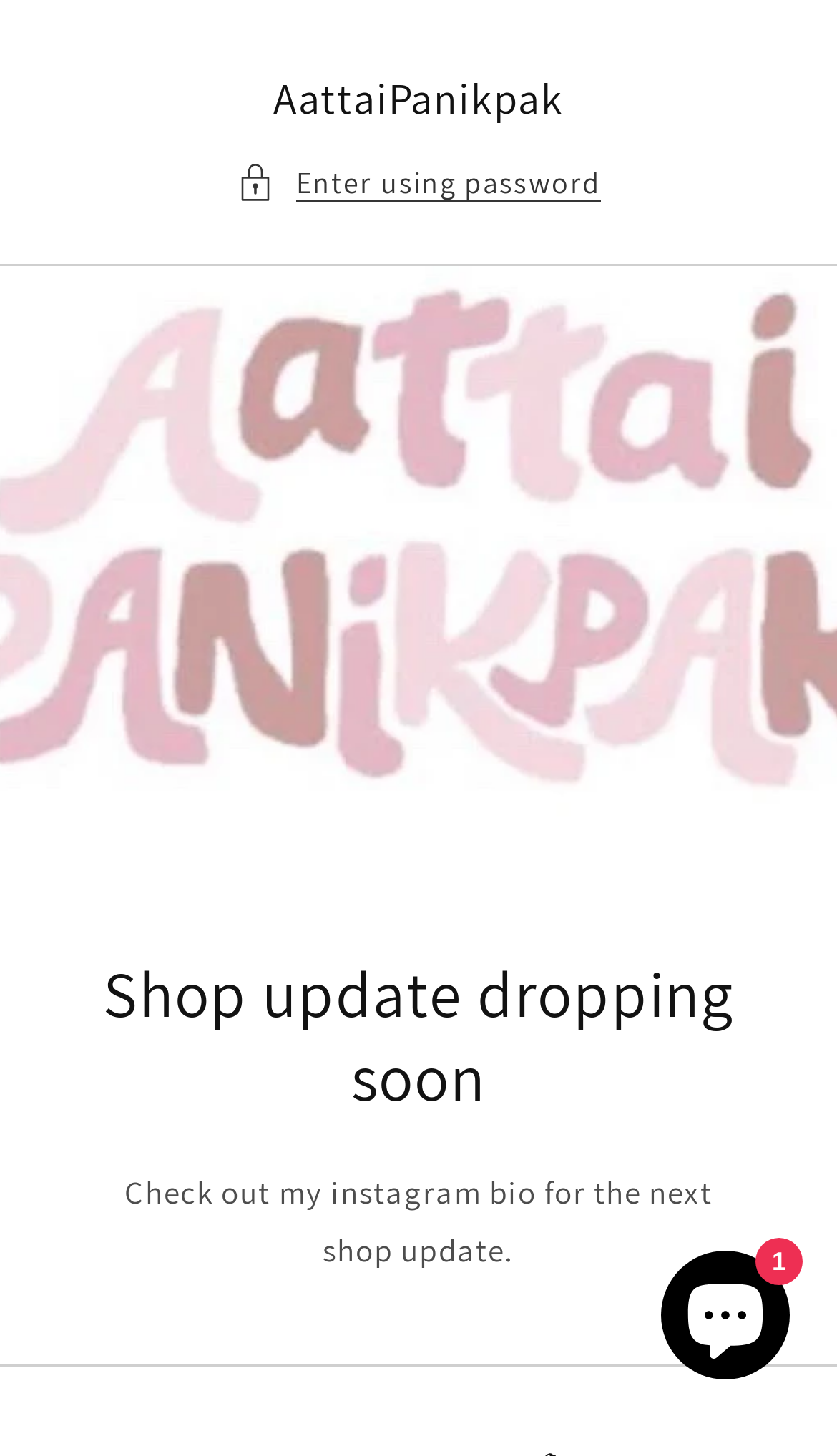What is the theme of the website?
Kindly offer a comprehensive and detailed response to the question.

Based on the presence of a Shopify online store chat element and a mention of a shop update, I infer that the theme of the website is an online store or e-commerce platform.